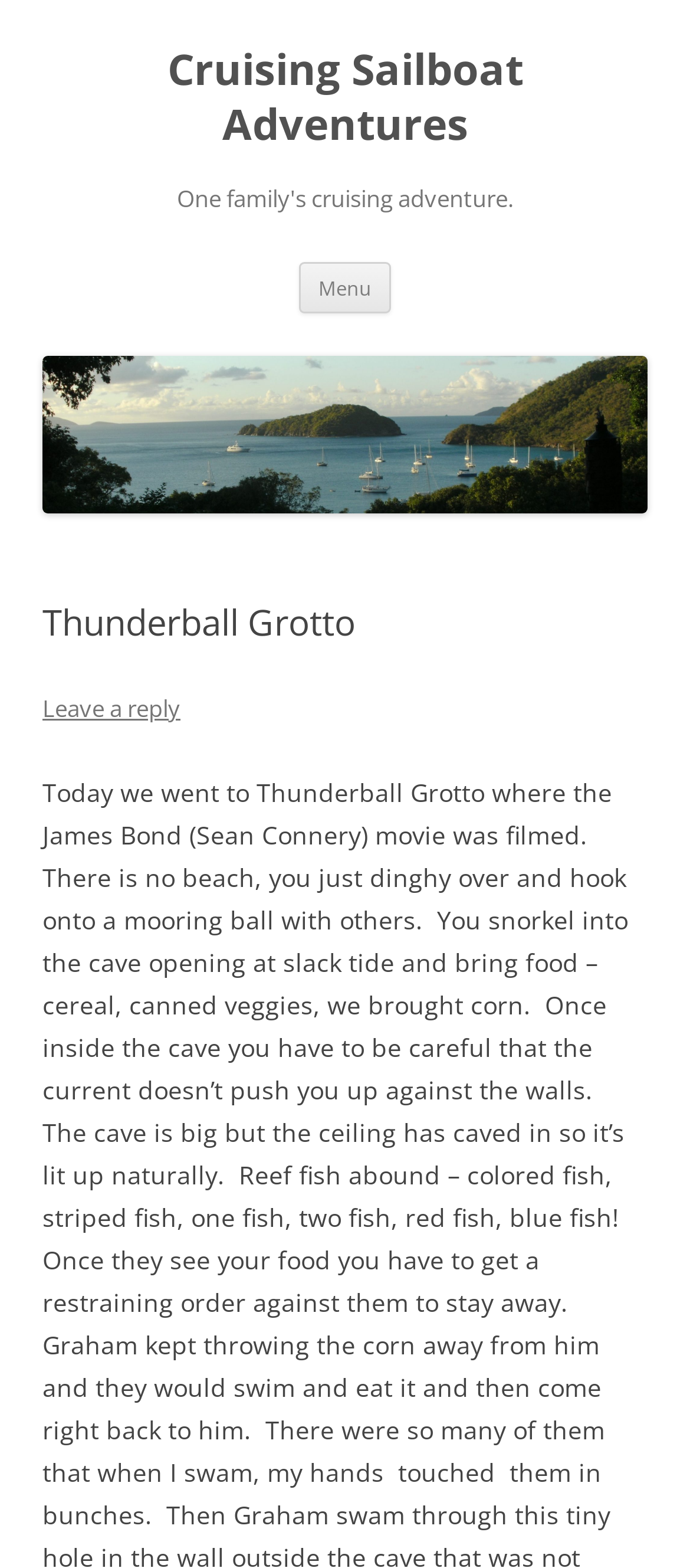Based on the element description "parent_node: Cruising Sailboat Adventures", predict the bounding box coordinates of the UI element.

[0.062, 0.311, 0.938, 0.332]